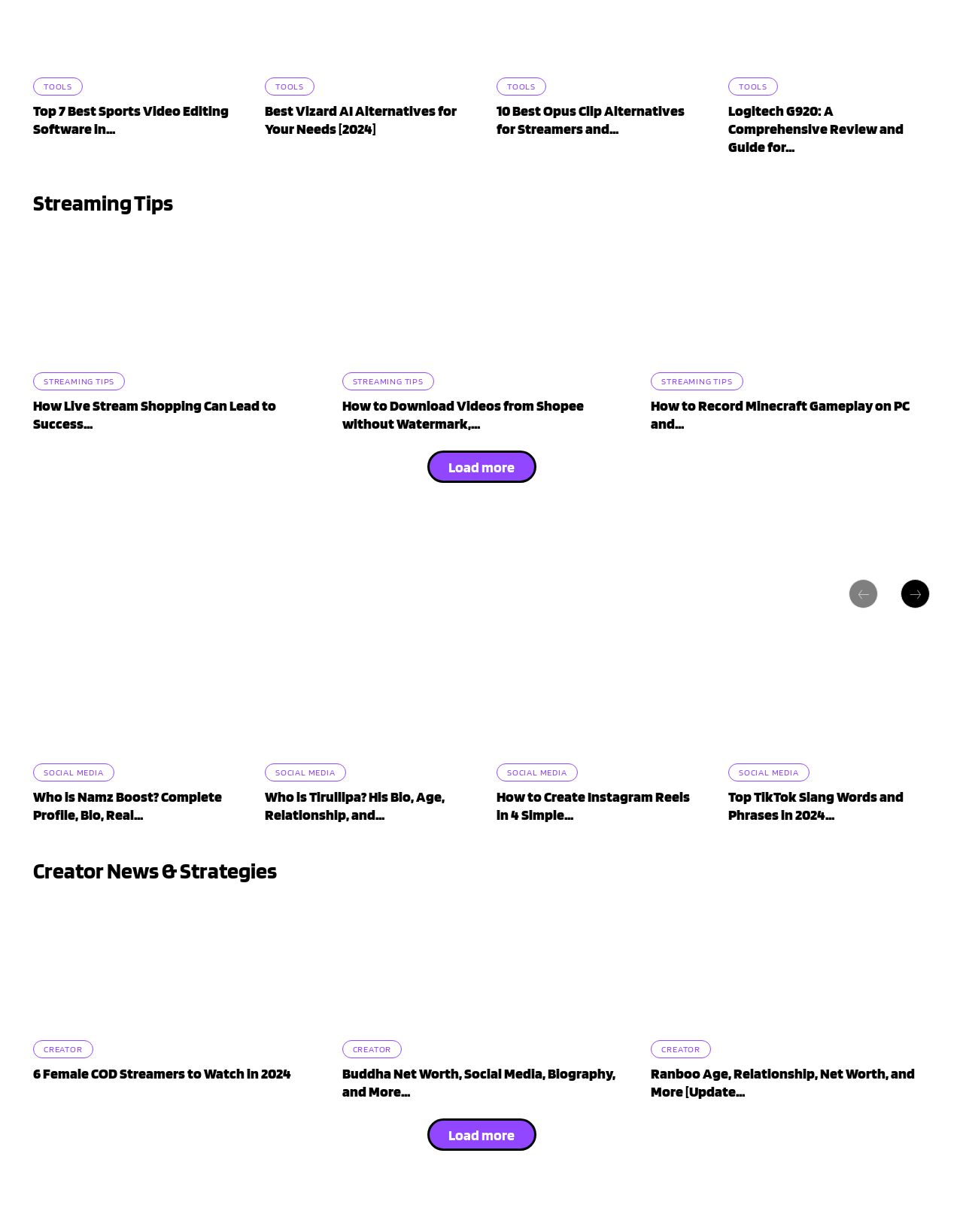Answer the question using only a single word or phrase: 
What is the category of the article 'Top 7 Best Sports Video Editing Software in...'?

TOOLS